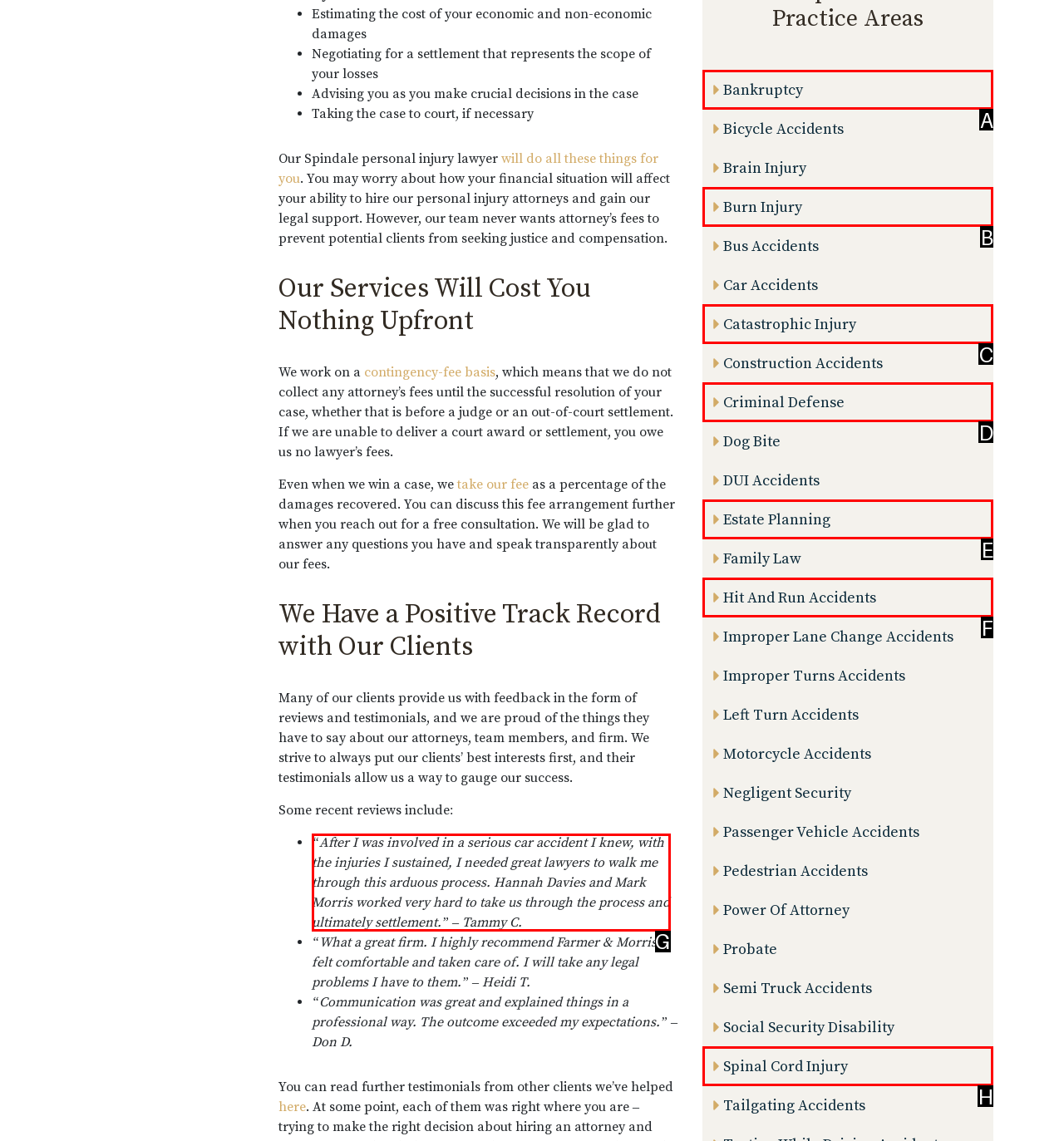Select the HTML element that needs to be clicked to carry out the task: Check out the review from 'Tammy C.'
Provide the letter of the correct option.

G